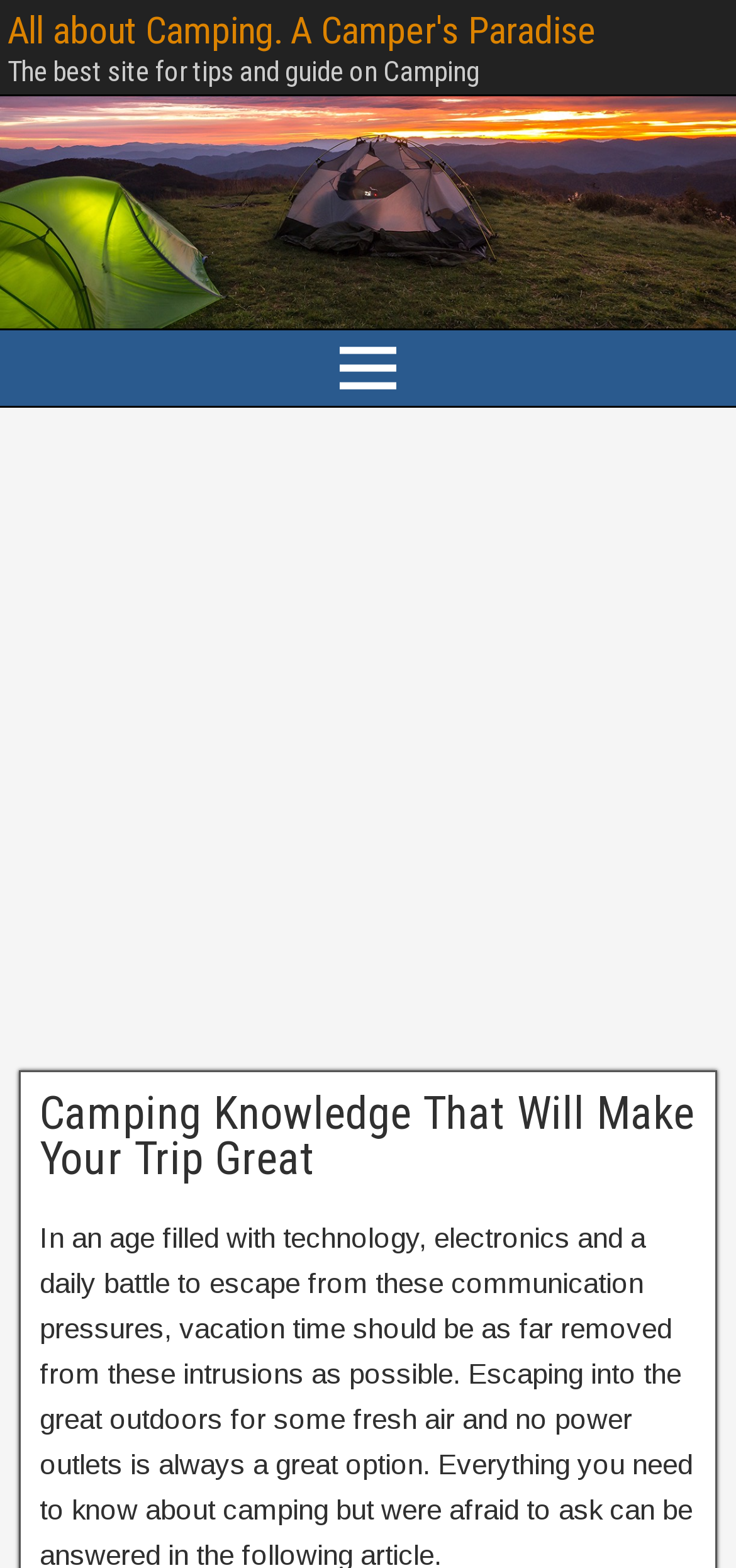Observe the image and answer the following question in detail: What is the theme of the image on this website?

The image has a description 'All about Camping. A Camper's Paradise', which indicates that the theme of the image is related to camping.